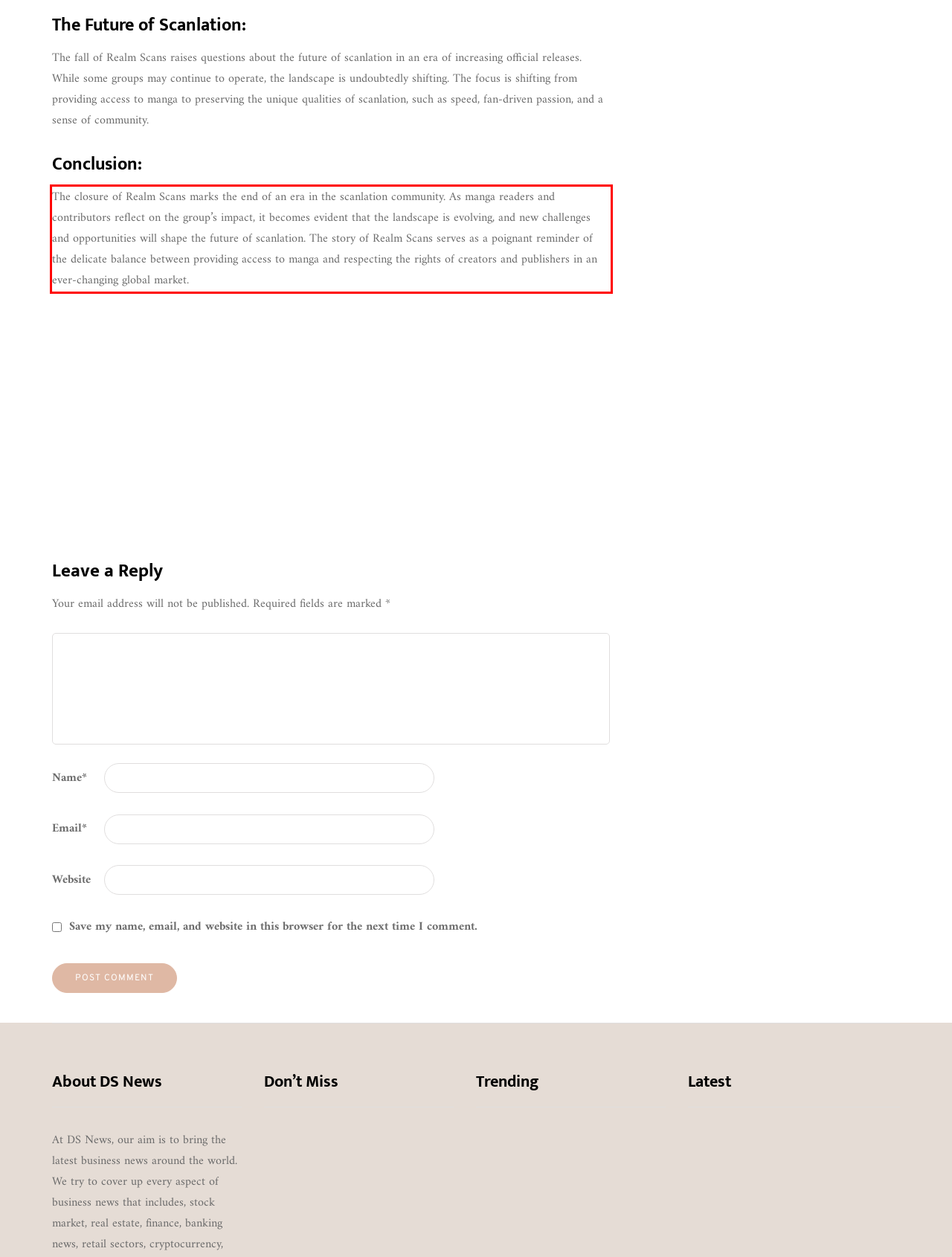Review the screenshot of the webpage and recognize the text inside the red rectangle bounding box. Provide the extracted text content.

The closure of Realm Scans marks the end of an era in the scanlation community. As manga readers and contributors reflect on the group’s impact, it becomes evident that the landscape is evolving, and new challenges and opportunities will shape the future of scanlation. The story of Realm Scans serves as a poignant reminder of the delicate balance between providing access to manga and respecting the rights of creators and publishers in an ever-changing global market.